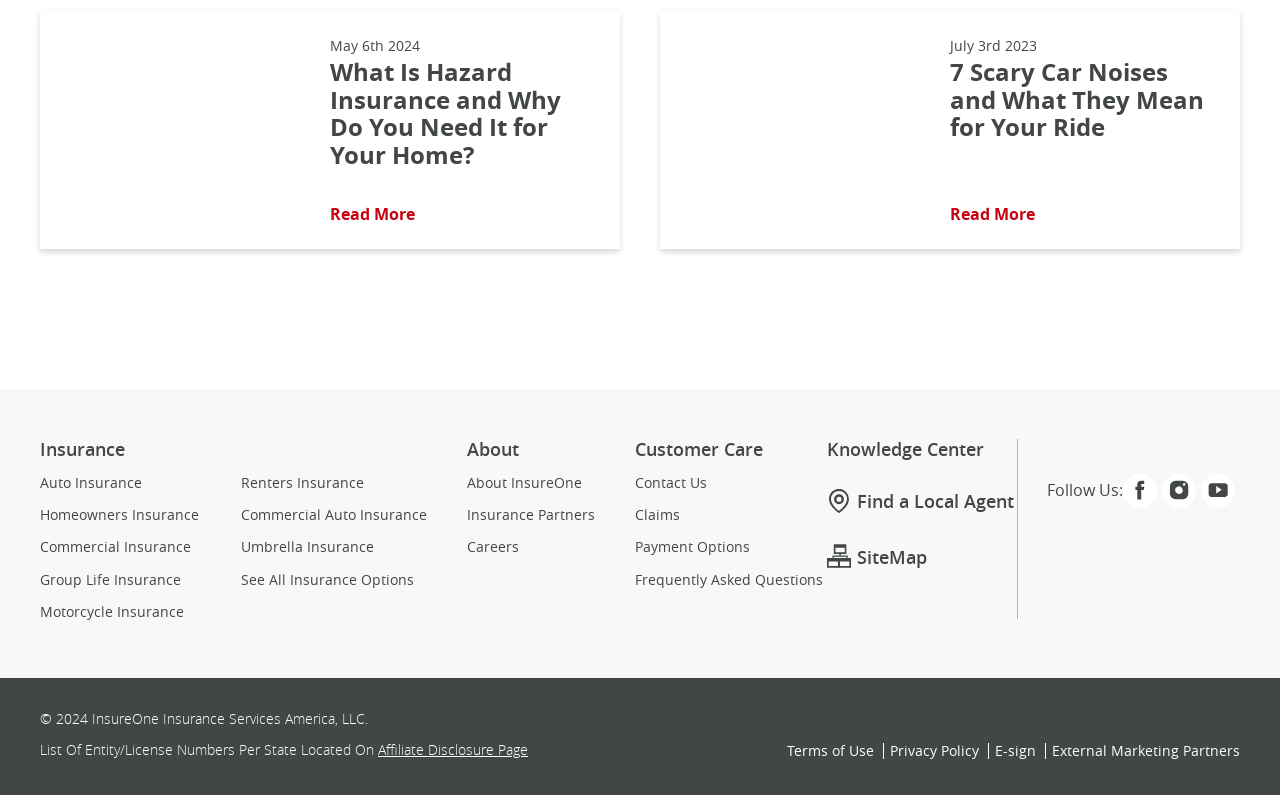Look at the image and answer the question in detail:
What type of insurance is mentioned in the first article?

The first article is titled 'What Is Hazard Insurance and Why Do You Need It for Your Home?' and has a link to read more about it, indicating that the type of insurance mentioned is Hazard Insurance.